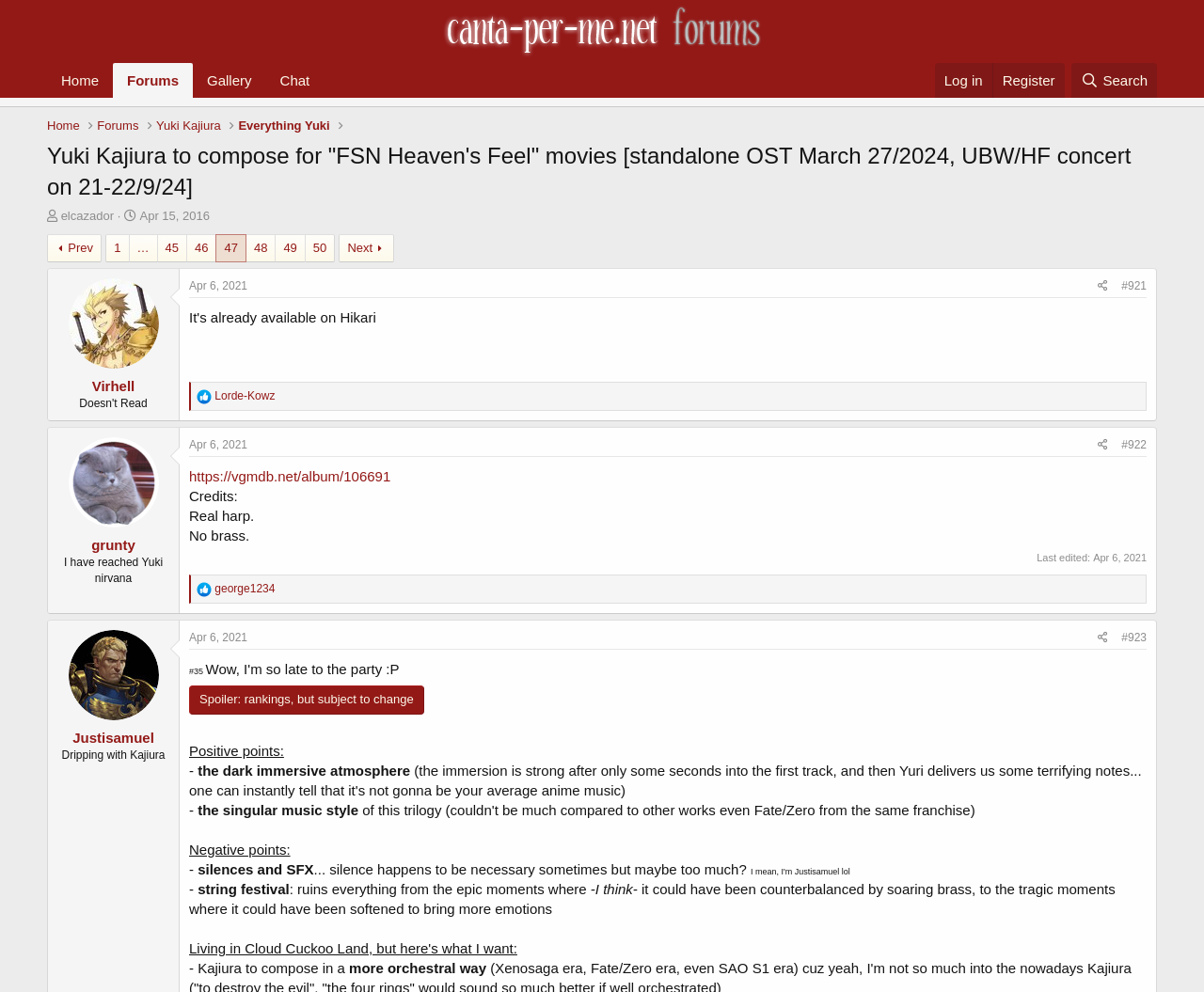Answer this question using a single word or a brief phrase:
How many pages are there in this thread?

50